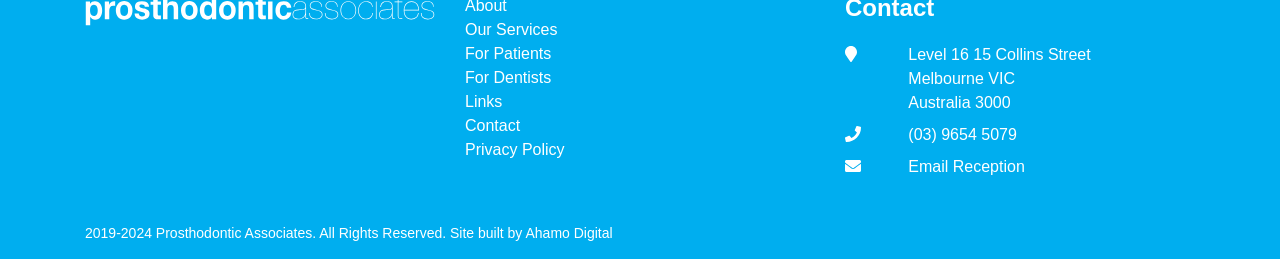What is the address of Prosthodontic Associates?
Give a one-word or short phrase answer based on the image.

Level 16 15 Collins Street